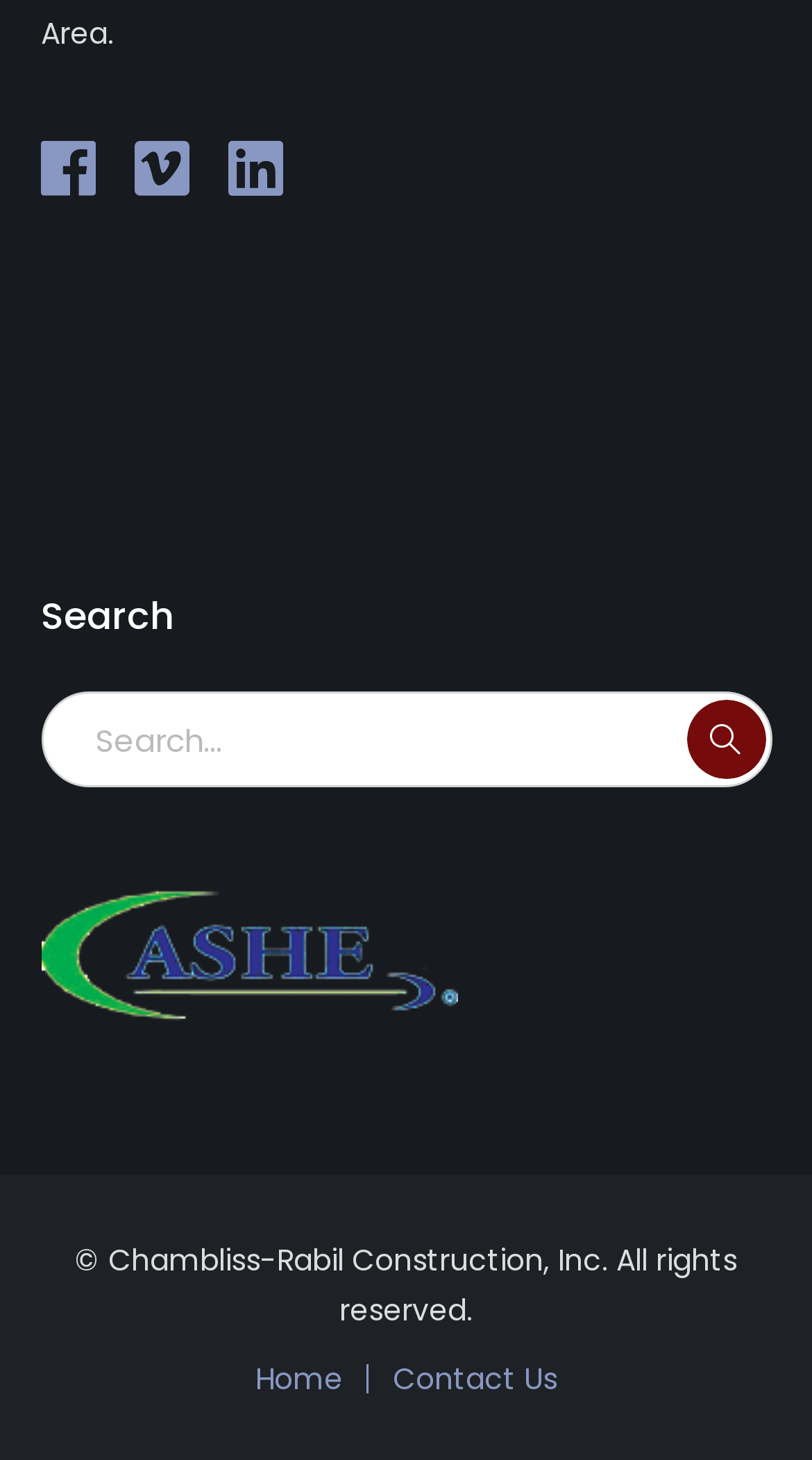What is the name of the certified program?
Offer a detailed and full explanation in response to the question.

The image located below the search box has an alt text 'ashe-program-certified', which suggests that it is a certified program or certification logo.